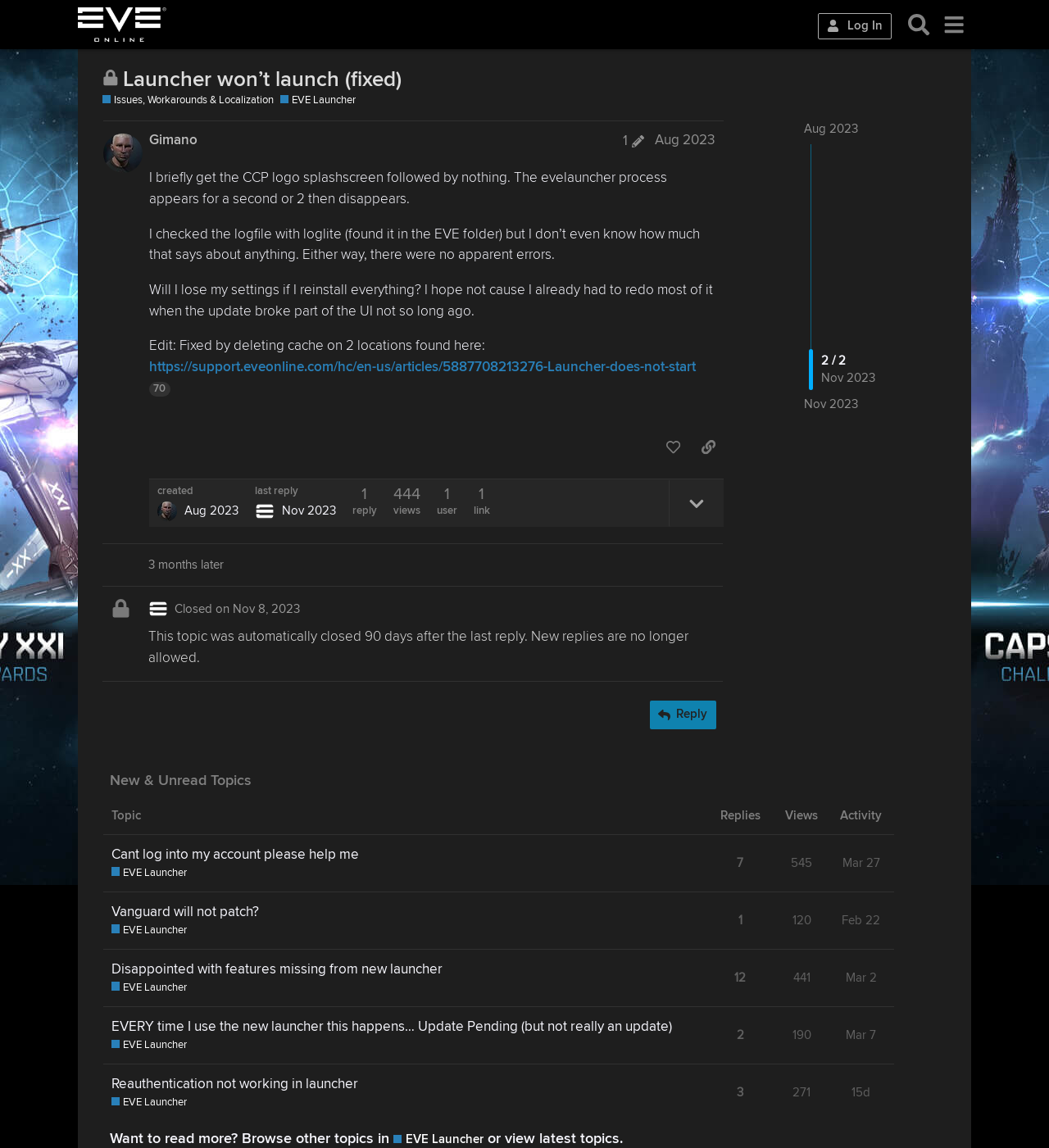Describe all the visual and textual components of the webpage comprehensively.

This webpage is a forum discussion thread on the EVE Online Forums, specifically in the "Issues, Workarounds & Localization" section. At the top, there is a header with a link to the EVE Online Forums and a button to log in. Below that, there is a heading that indicates the topic is closed and no longer accepts new replies.

The main content of the page is divided into two posts. The first post, by user Gimano, describes an issue with the EVE Launcher not launching and provides some details about the error. The post also includes a link to a support article and mentions that the issue was fixed by deleting the cache.

The second post, by system1, is a system-generated message indicating that the topic was automatically closed 90 days after the last reply.

On the right side of the page, there is a section with information about the topic, including the number of views and replies. Below that, there is a button to reply to the topic.

At the bottom of the page, there is a table with a list of new and unread topics, including columns for the topic title, replies, views, and activity. Each row in the table represents a different topic, and the columns provide additional information about each topic.